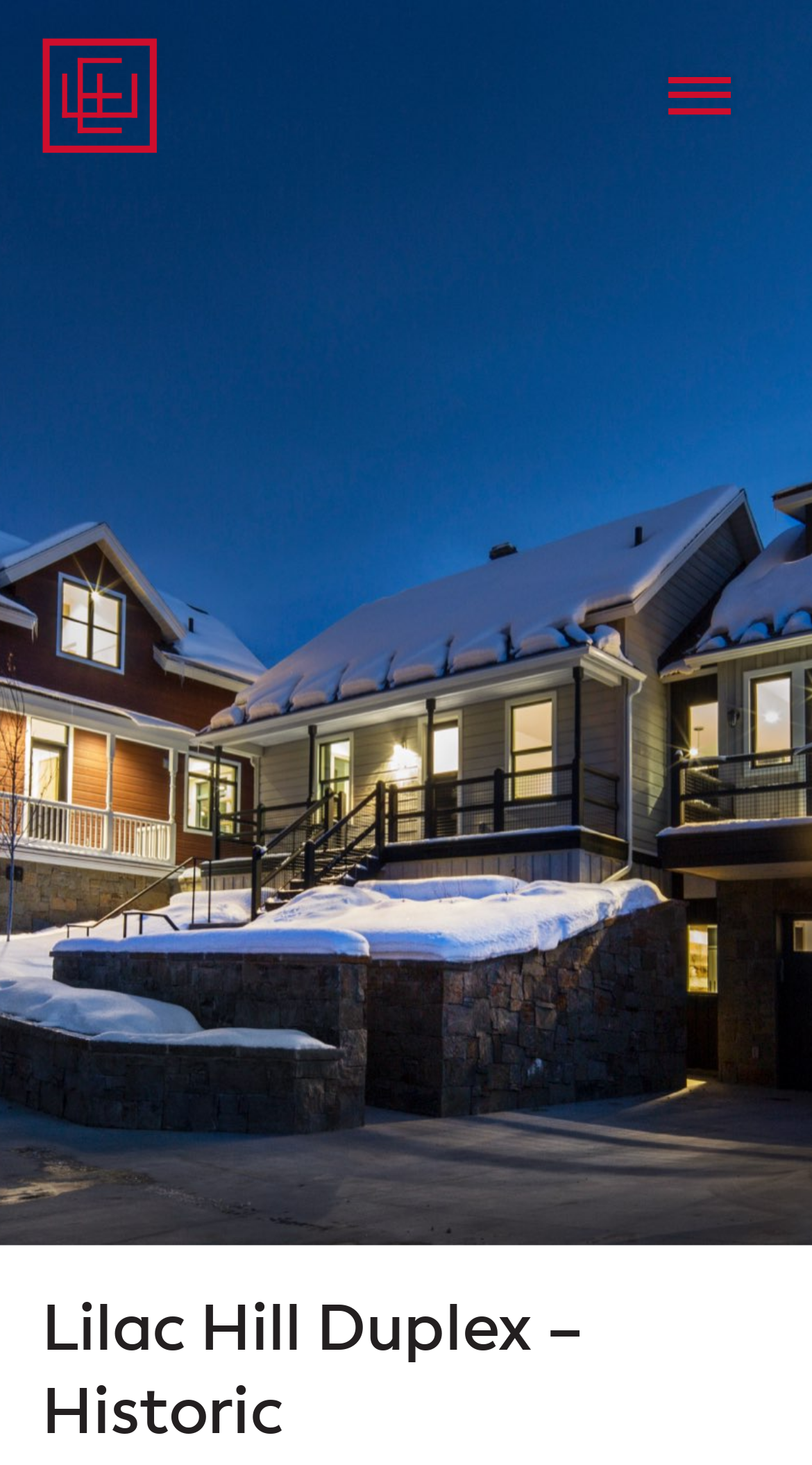Determine the bounding box coordinates of the UI element described by: "parent_node: Skip to content".

[0.807, 0.047, 0.915, 0.084]